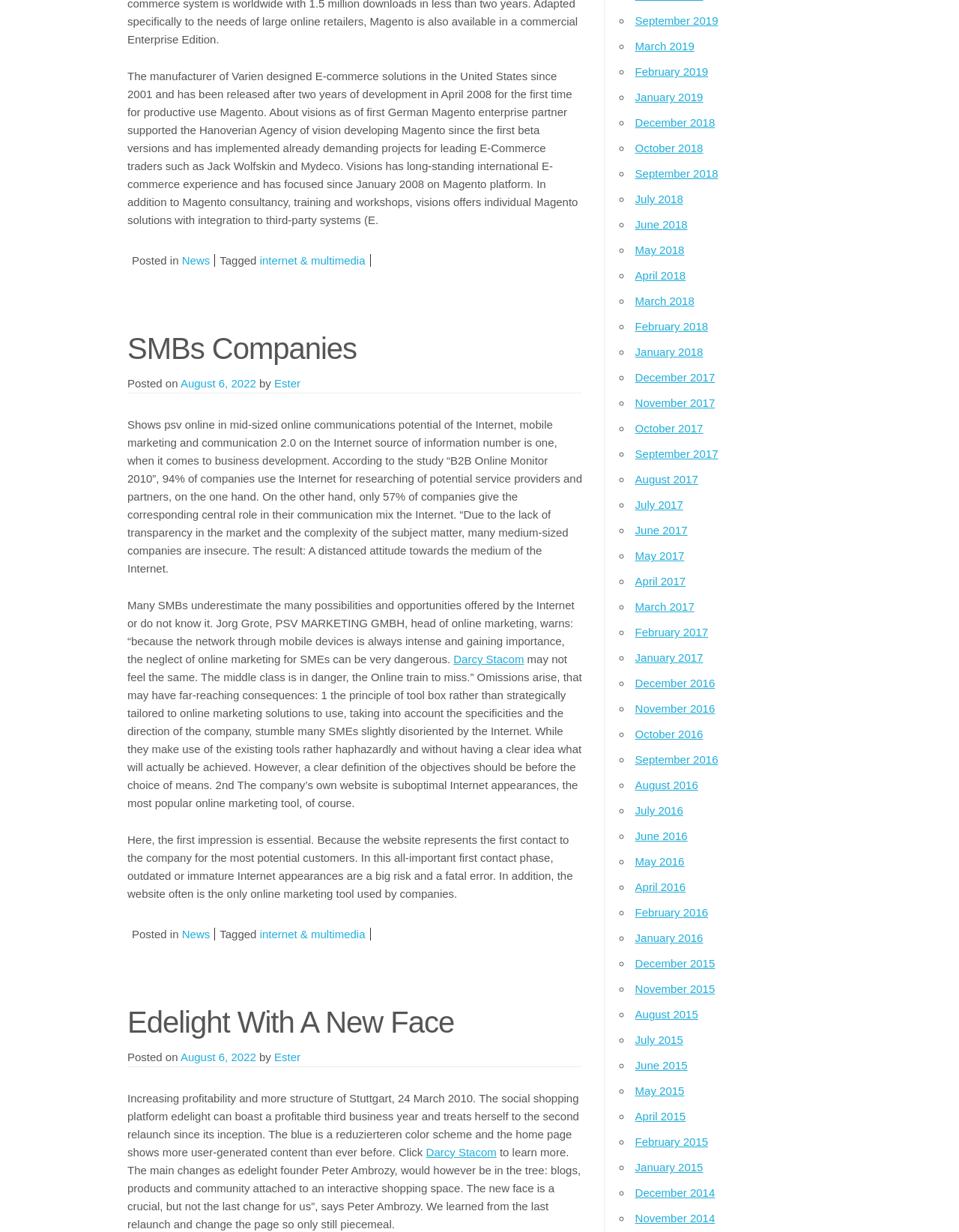Find and specify the bounding box coordinates that correspond to the clickable region for the instruction: "Click on 'Edelight With A New Face'".

[0.133, 0.816, 0.474, 0.843]